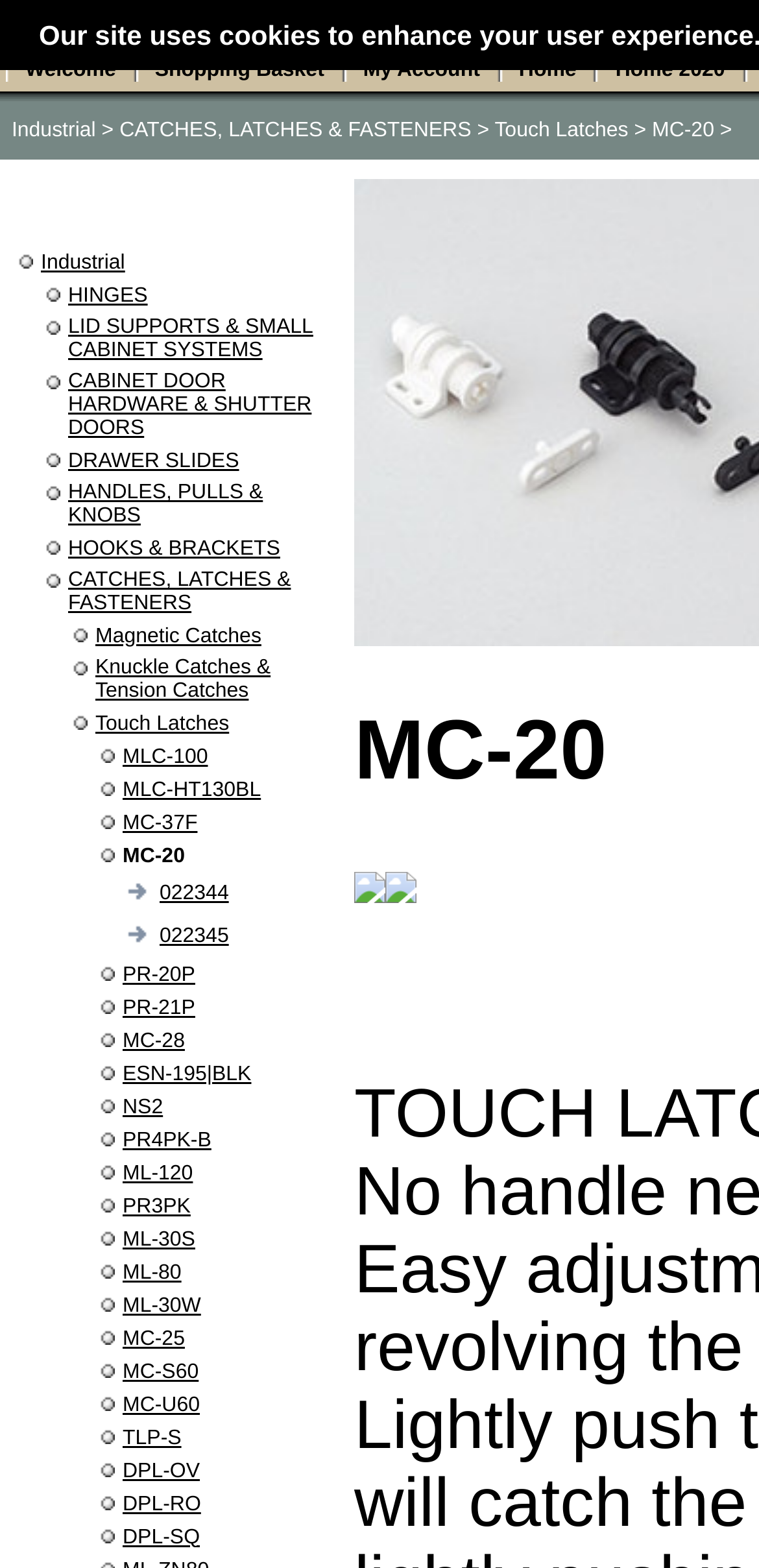Specify the bounding box coordinates of the element's area that should be clicked to execute the given instruction: "Explore 'Touch Latches'". The coordinates should be four float numbers between 0 and 1, i.e., [left, top, right, bottom].

[0.652, 0.076, 0.828, 0.091]